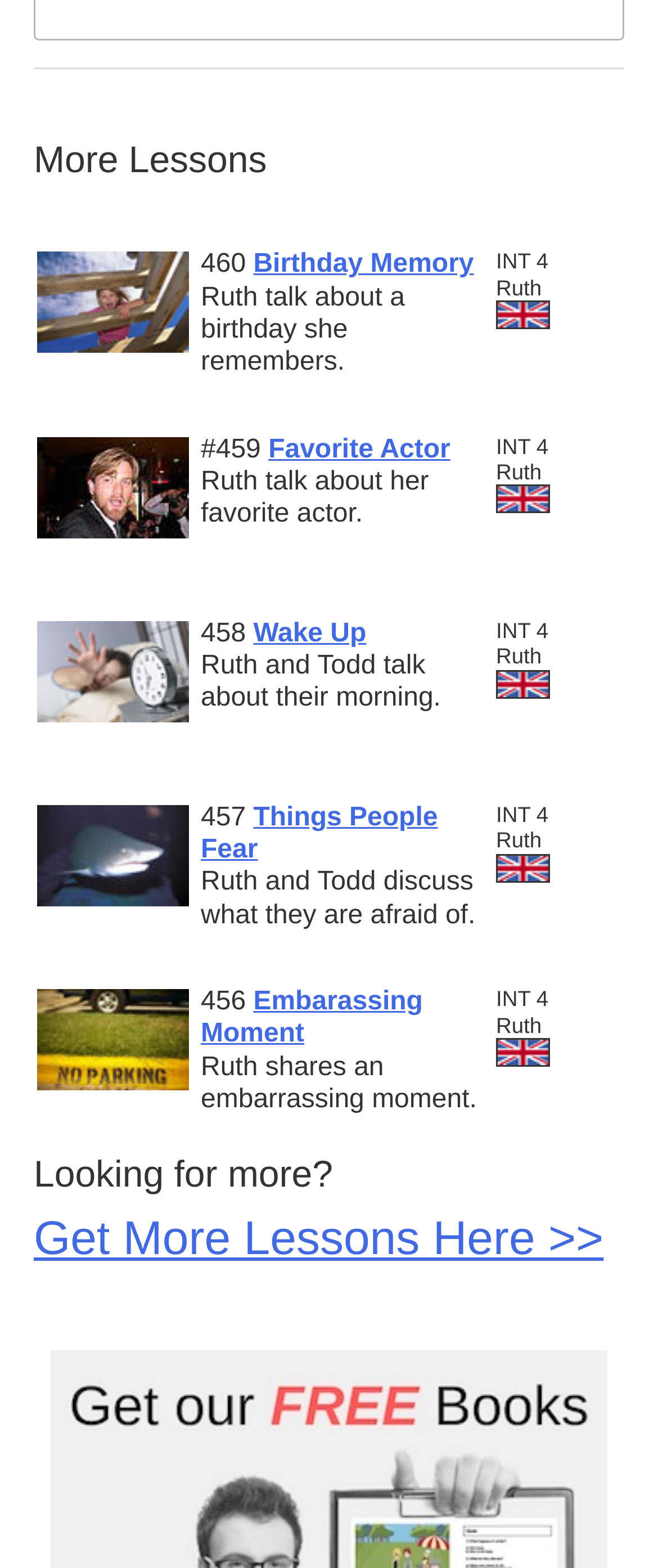Provide the bounding box coordinates for the area that should be clicked to complete the instruction: "Inquire about the services".

None